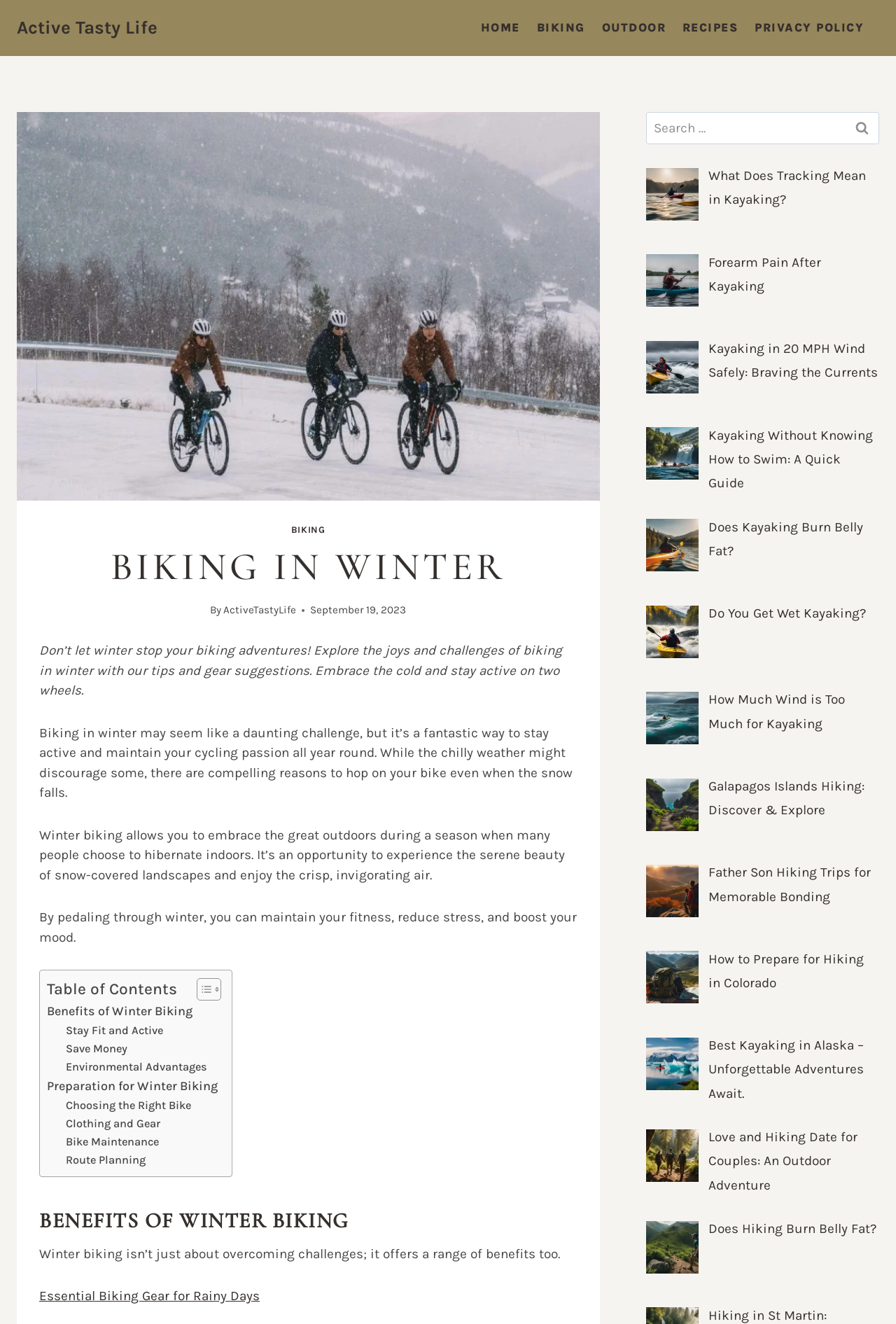Locate the bounding box coordinates of the area you need to click to fulfill this instruction: 'Read the article 'Benefits of Winter Biking''. The coordinates must be in the form of four float numbers ranging from 0 to 1: [left, top, right, bottom].

[0.052, 0.756, 0.215, 0.772]